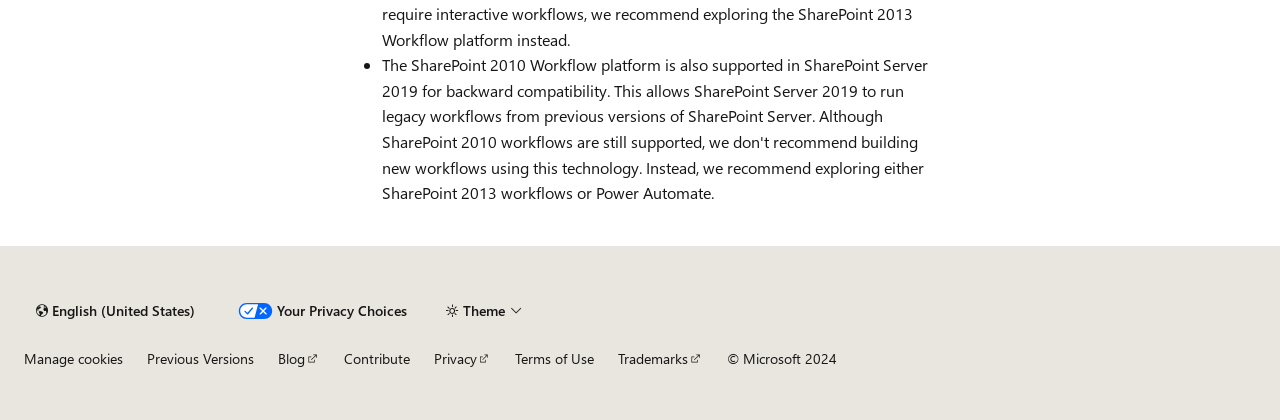Answer the question in one word or a short phrase:
What is the theme control element?

button